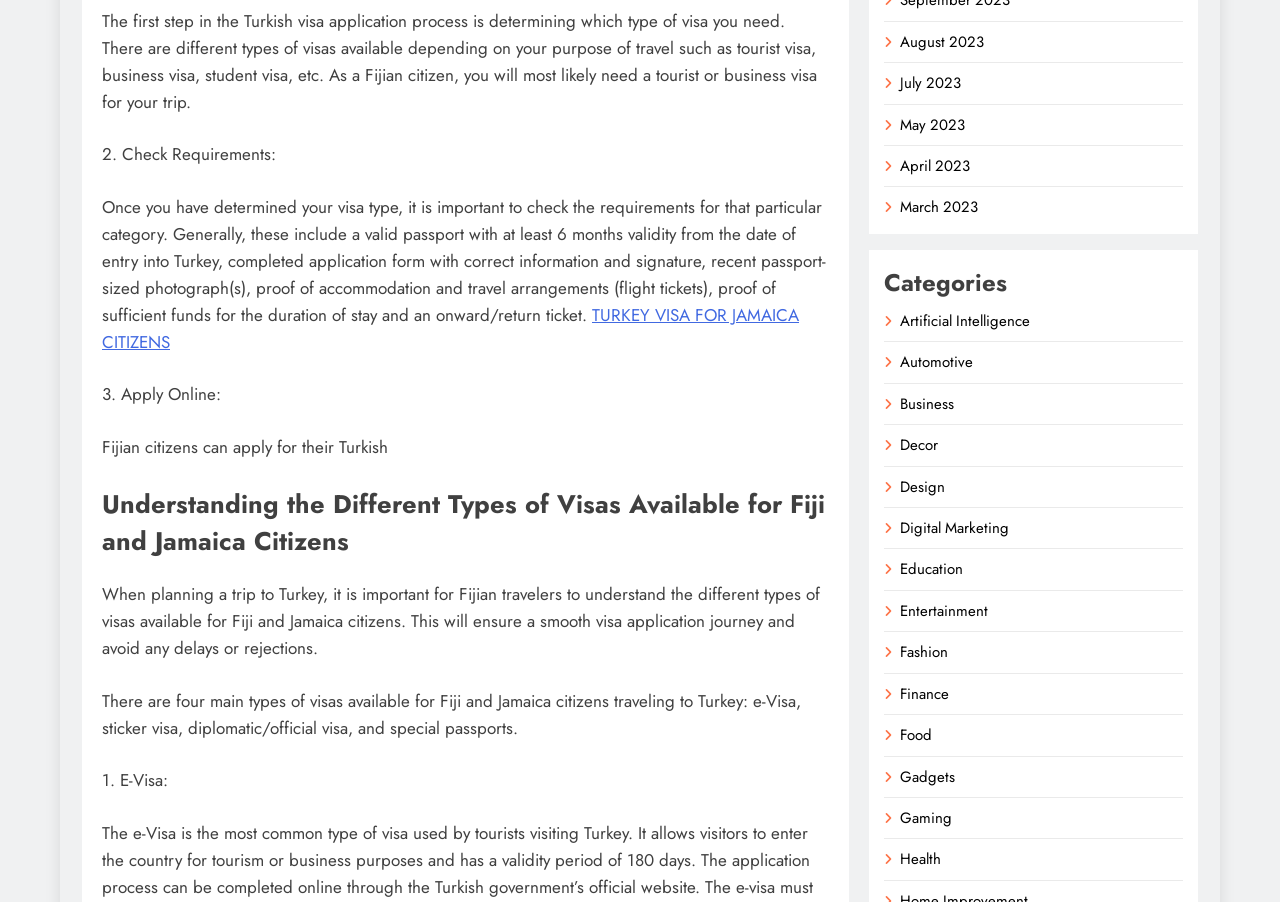What is required for a Turkish visa application?
Please provide a single word or phrase based on the screenshot.

Valid passport, application form, photograph, etc.